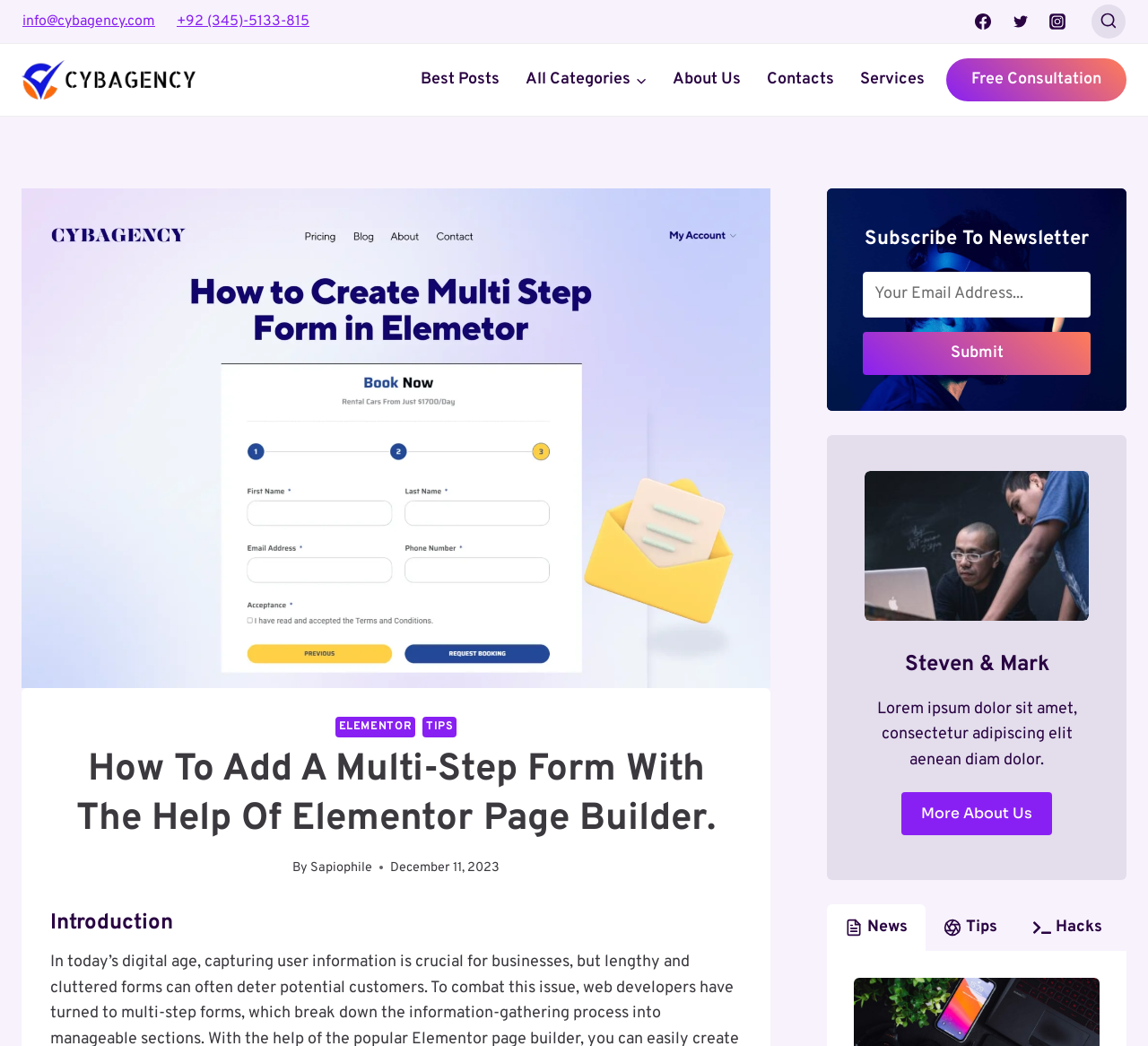Determine the bounding box for the UI element that matches this description: "name="kb_field_2" placeholder="Your Email Address..."".

[0.752, 0.26, 0.95, 0.303]